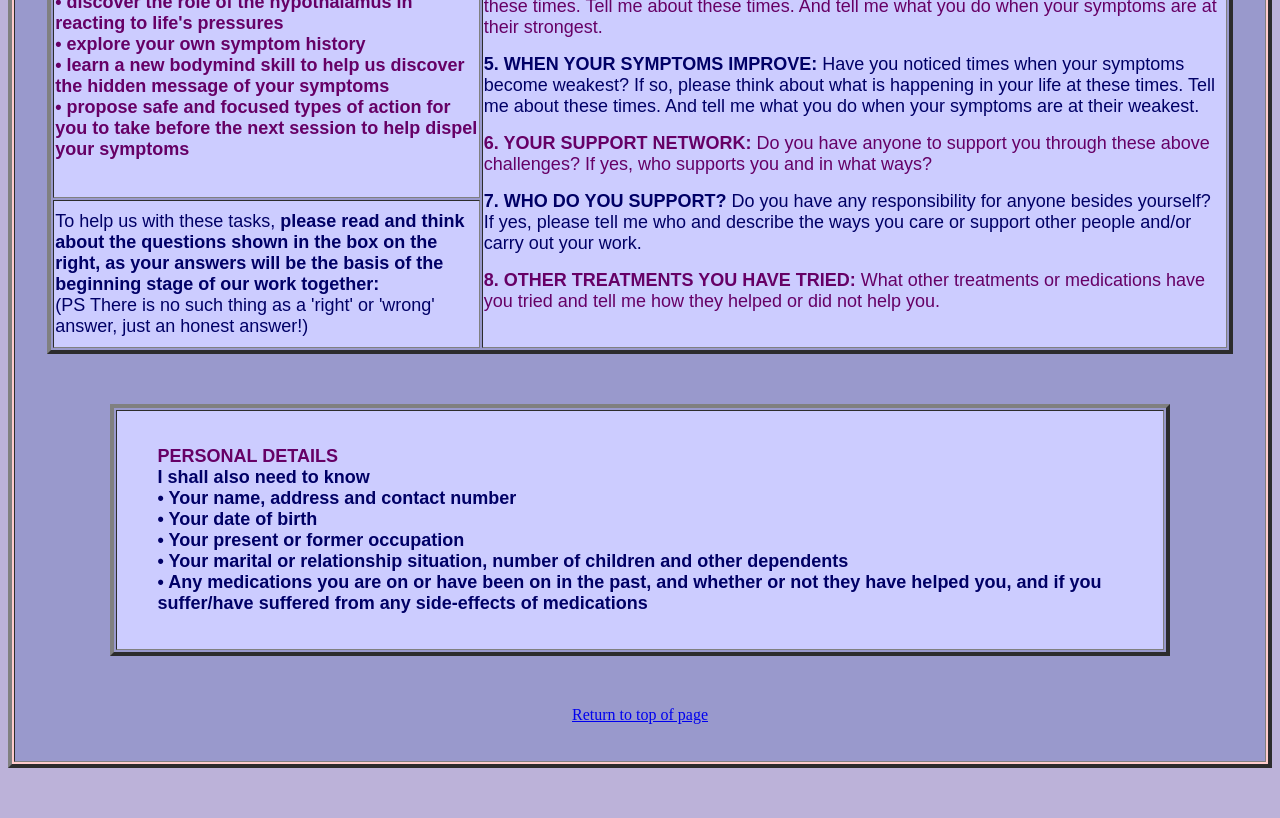Identify the bounding box coordinates of the HTML element based on this description: "Return to top of page".

[0.447, 0.863, 0.553, 0.884]